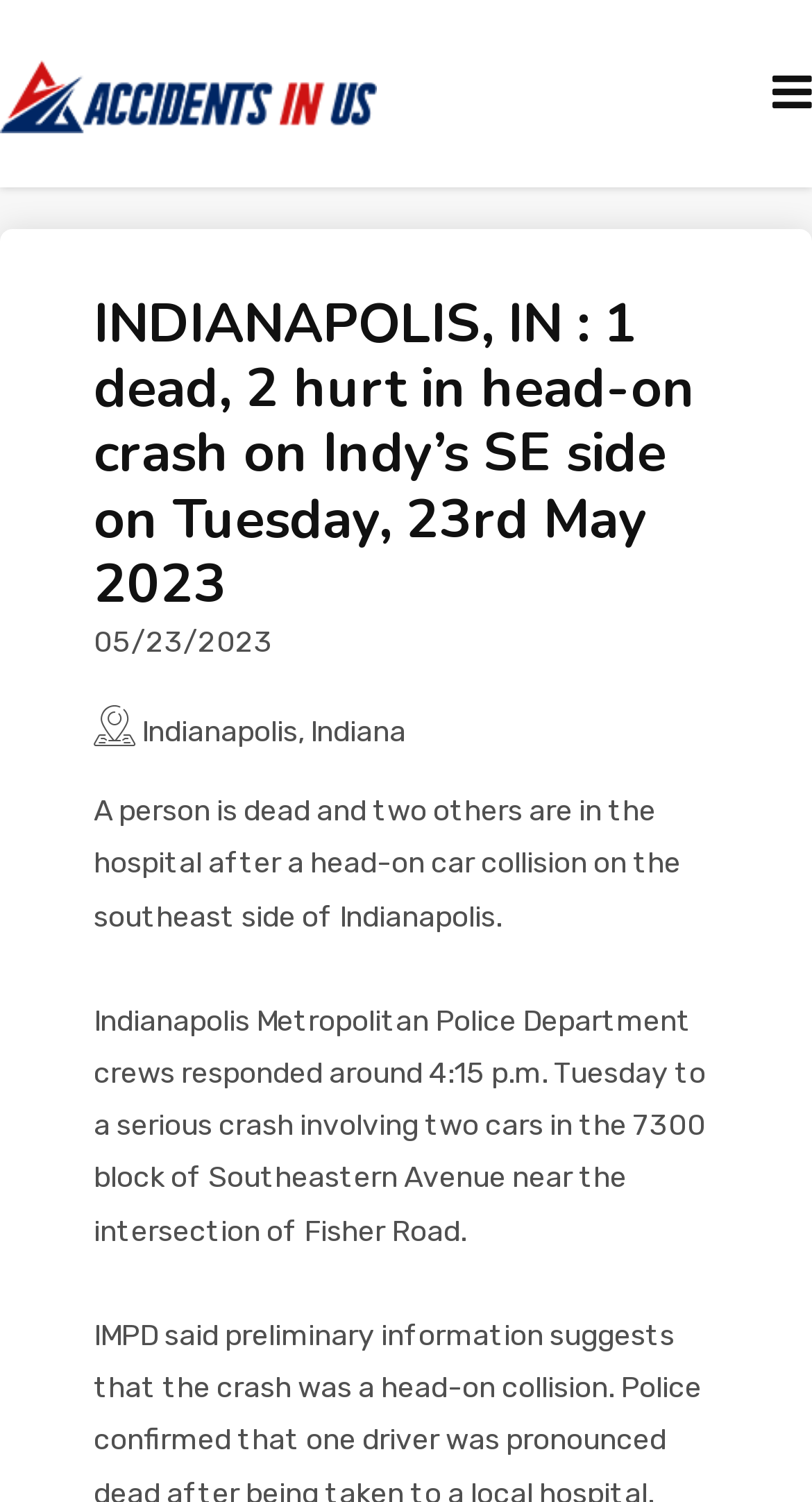Detail the various sections and features of the webpage.

The webpage appears to be a news article or report about a car accident that occurred in Indianapolis, Indiana. At the top of the page, there is a header section with multiple links, including "HOME", "ACCIDENTS", "VICTIMS", "HIGHWAYS", "VIDEOS", "TRAFFIC REPORTS", "ANALYTICS", and "ATTORNEYS", which are evenly spaced and span the entire width of the page.

Below the header section, there is a large heading that reads "INDIANAPOLIS, IN : 1 dead, 2 hurt in head-on crash on Indy’s SE side on Tuesday, 23rd May 2023", which takes up about a quarter of the page's height.

To the right of the heading, there is a smaller text "05/23/2023" and below it, another text "Indianapolis, Indiana". The main content of the article starts below these texts, with a paragraph describing the accident, stating that one person is dead and two others are in the hospital. The text is followed by another paragraph that provides more details about the accident, including the location and time of the incident.

There are no images on the page, and the layout is primarily composed of text elements. The overall structure of the page is simple and easy to follow, with clear headings and concise paragraphs.